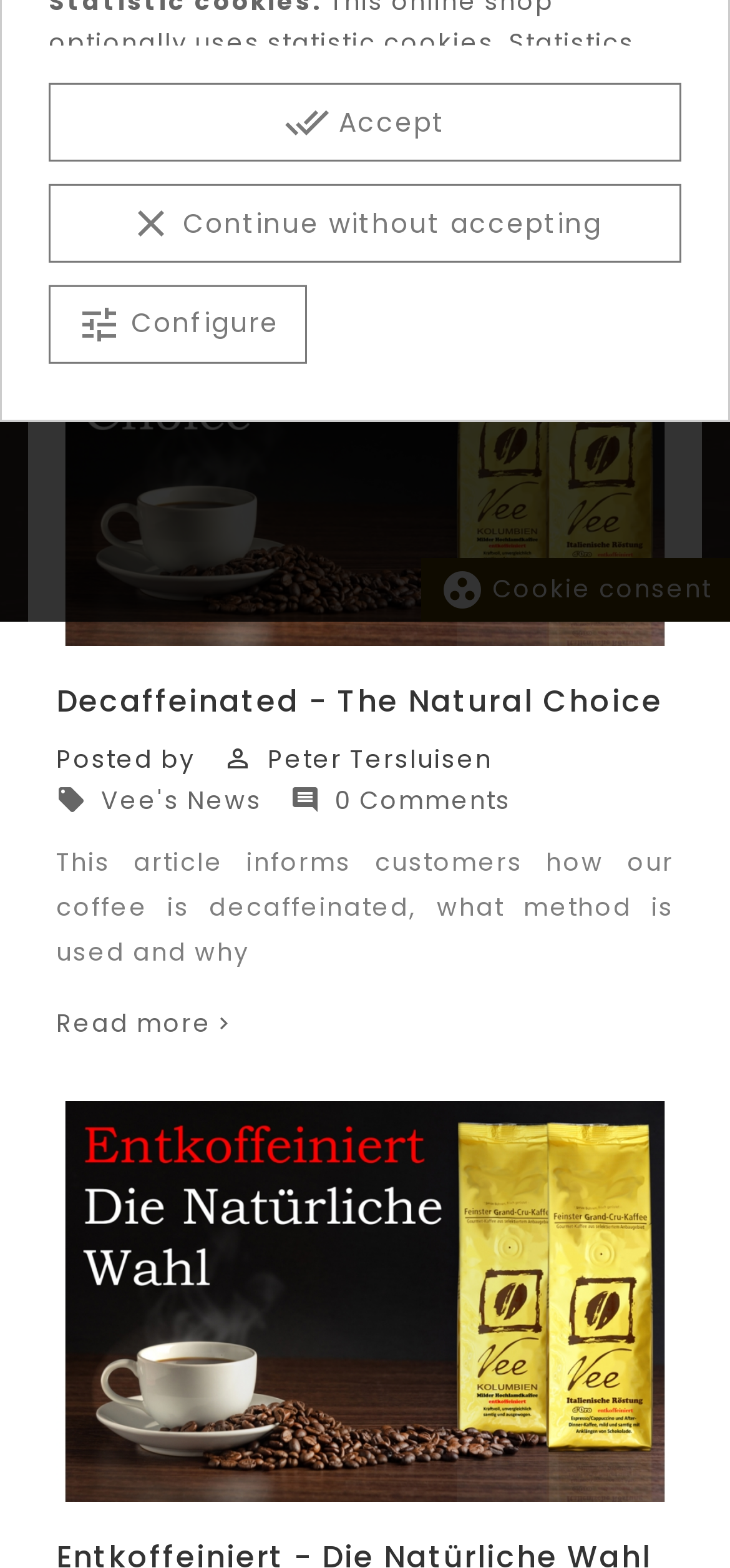Using the element description , predict the bounding box coordinates for the UI element. Provide the coordinates in (top-left x, top-left y, bottom-right x, bottom-right y) format with values ranging from 0 to 1.

[0.872, 0.307, 0.974, 0.355]